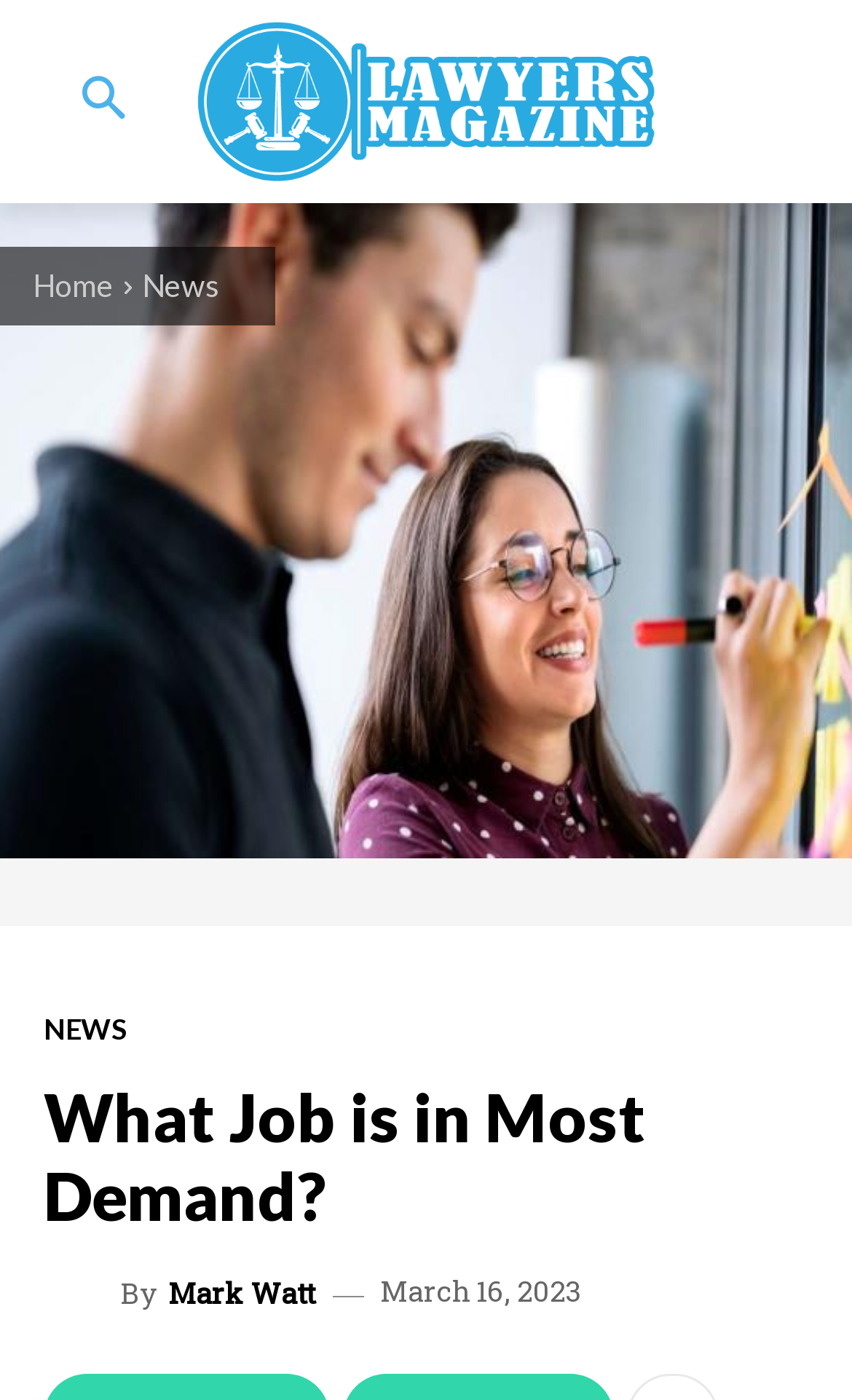What is the current article about?
Using the image as a reference, deliver a detailed and thorough answer to the question.

The current article is about jobs that are in high demand, as indicated by the heading 'What Job is in Most Demand?' at the top of the webpage. The article is written by Mark Watt and was published on March 16, 2023.